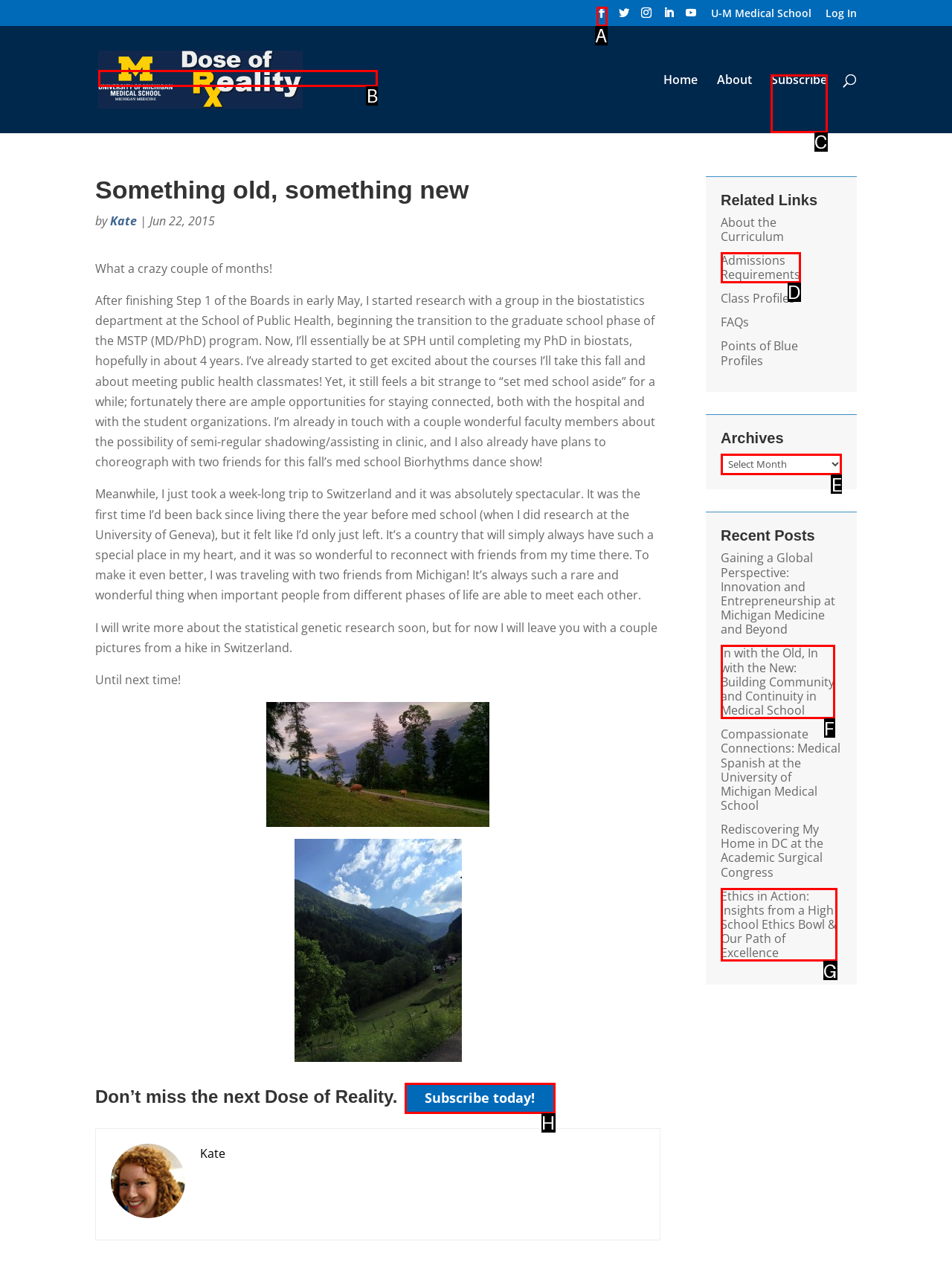Determine the HTML element to be clicked to complete the task: Subscribe to Dose of Reality. Answer by giving the letter of the selected option.

C